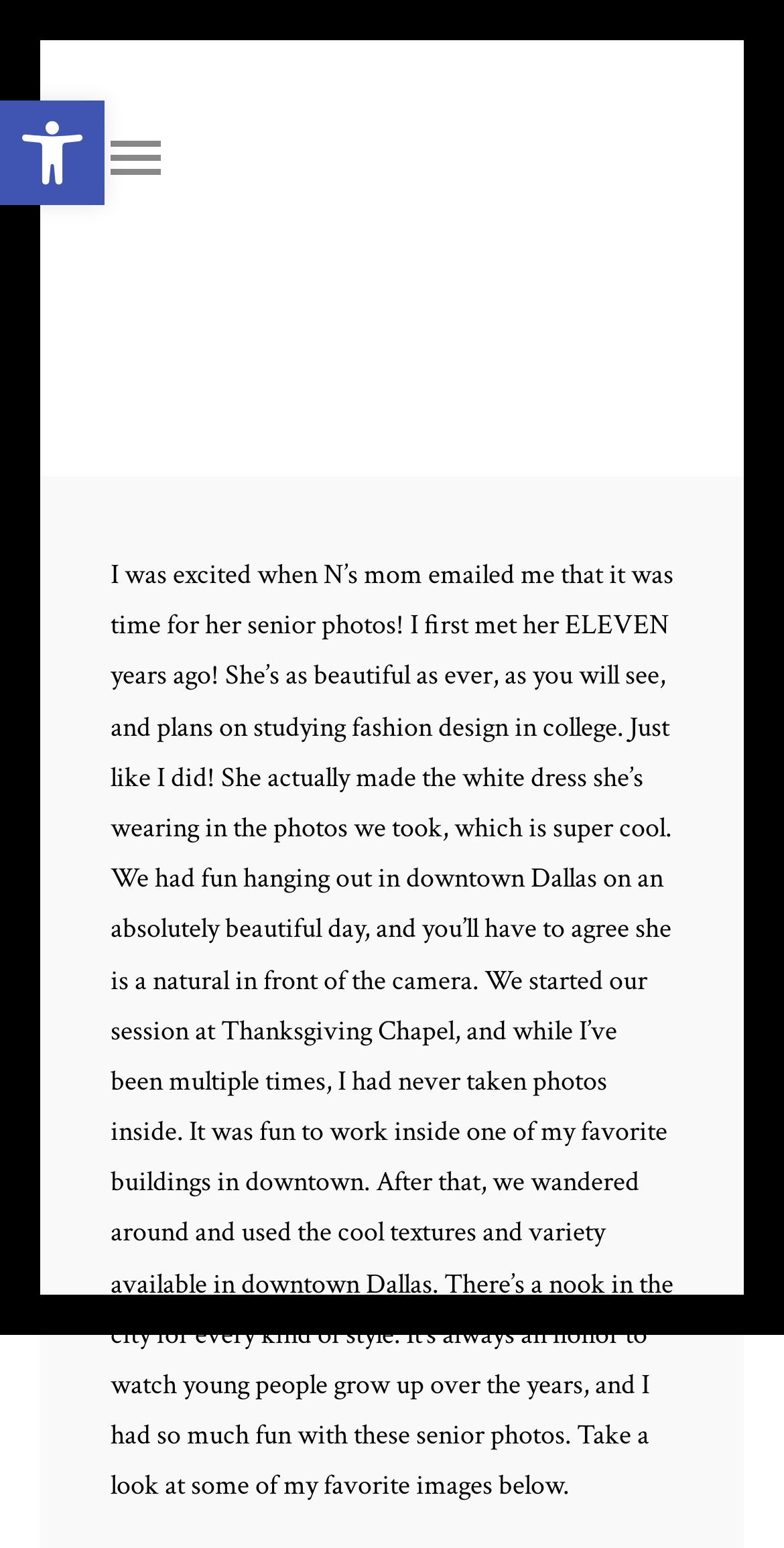Using the description: "Open toolbar Accessibility Tools", determine the UI element's bounding box coordinates. Ensure the coordinates are in the format of four float numbers between 0 and 1, i.e., [left, top, right, bottom].

[0.0, 0.065, 0.133, 0.132]